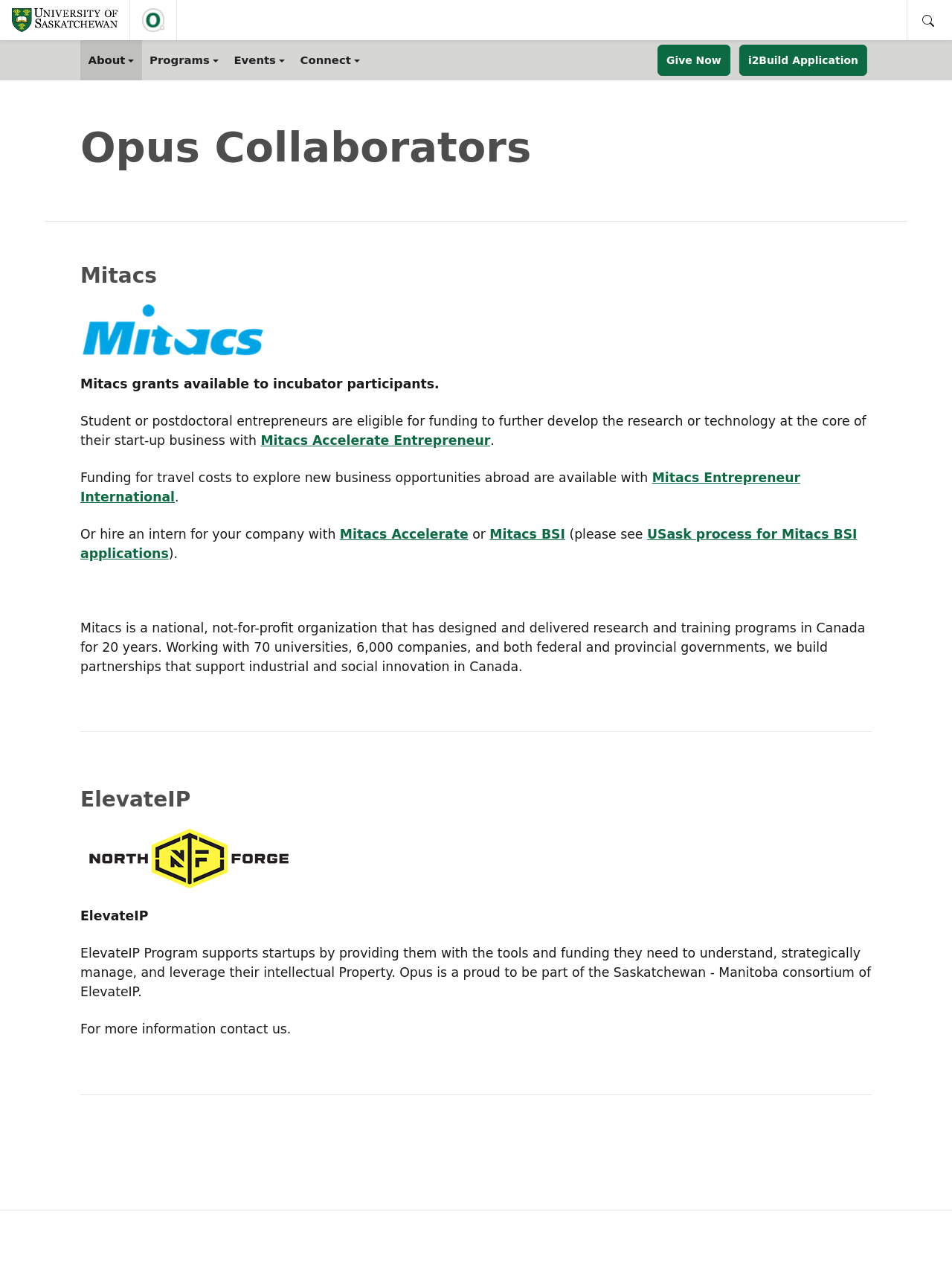Please study the image and answer the question comprehensively:
What is the name of the program that supports startups with intellectual property?

The question can be answered by reading the text under the 'ElevateIP' heading, which explains that the ElevateIP Program supports startups by providing them with the tools and funding they need to understand, strategically manage, and leverage their intellectual property.